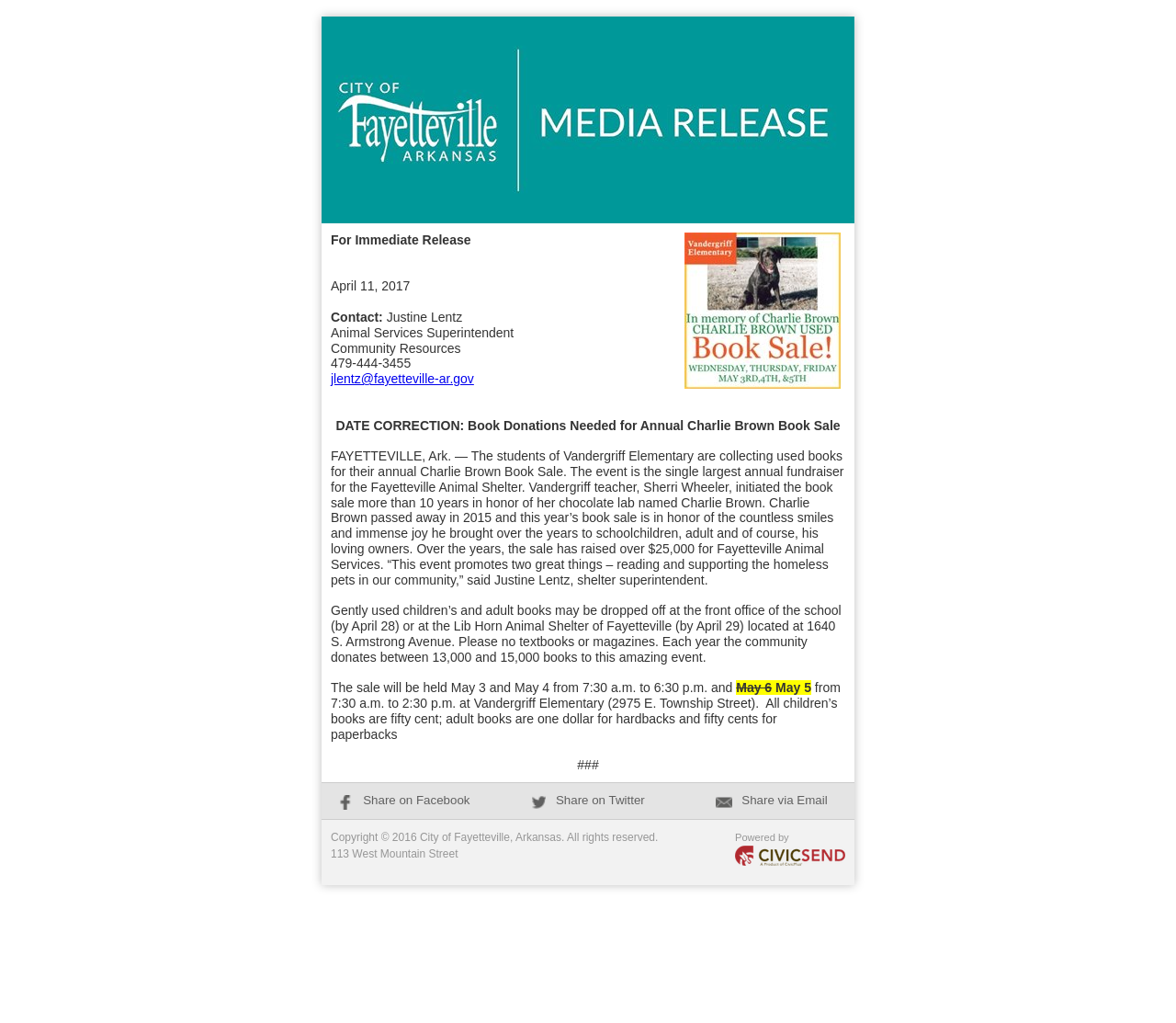Please reply to the following question using a single word or phrase: 
Where can gently used books be dropped off?

School or Lib Horn Animal Shelter